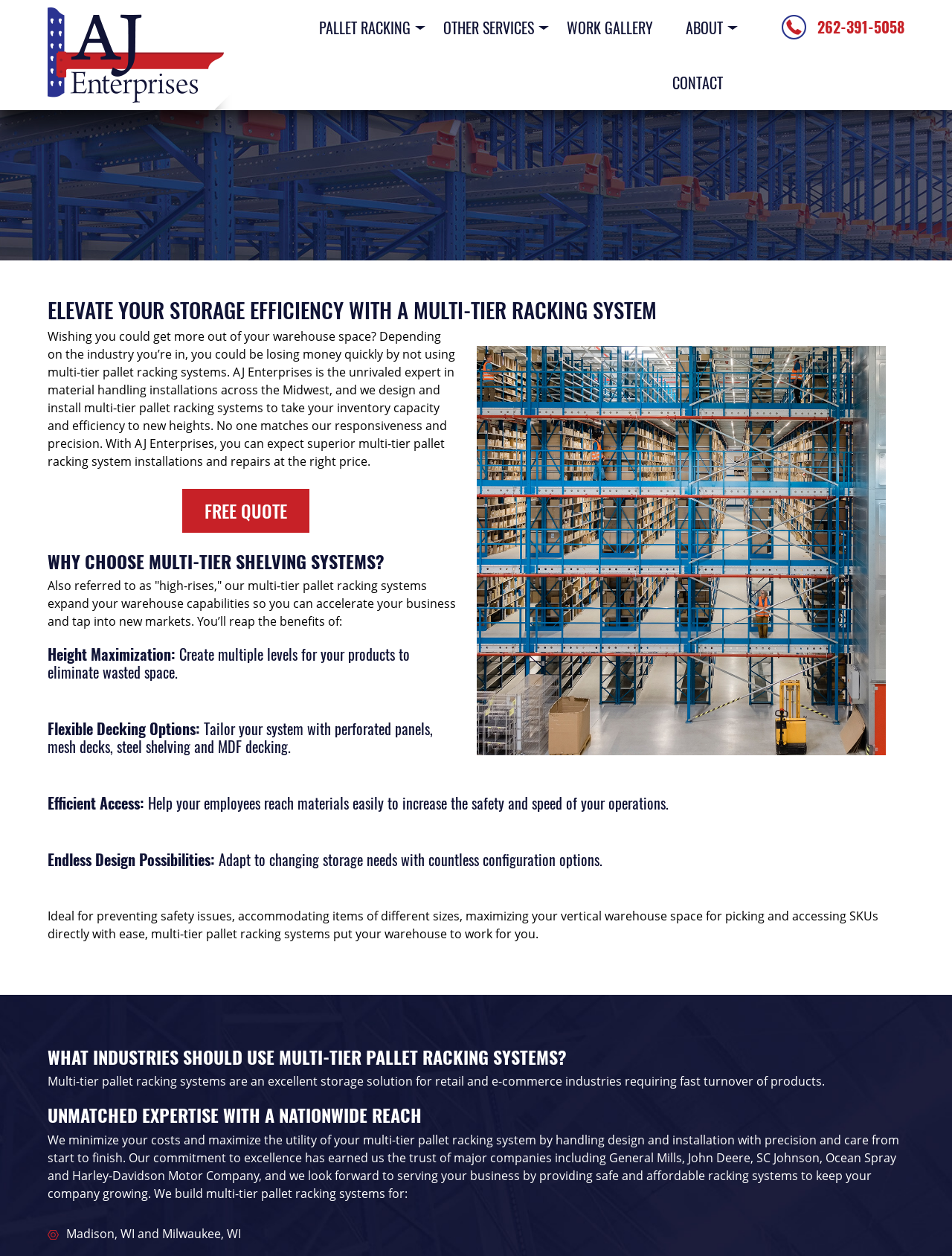Please find and report the primary heading text from the webpage.

ELEVATE YOUR STORAGE EFFICIENCY WITH A MULTI-TIER RACKING SYSTEM